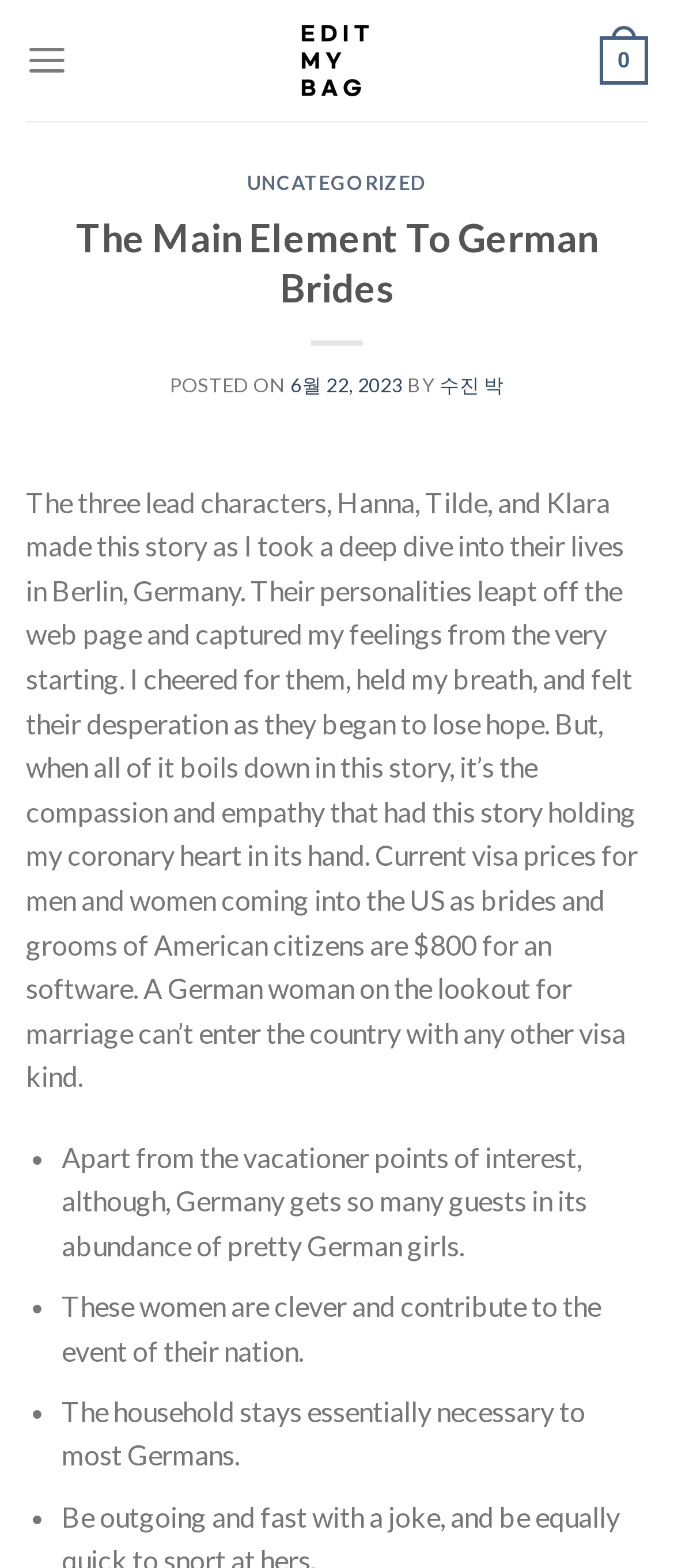What do German women contribute to?
Can you give a detailed and elaborate answer to the question?

The webpage states 'These women are clever and contribute to the development of their country', indicating that German women contribute to the development of their country.